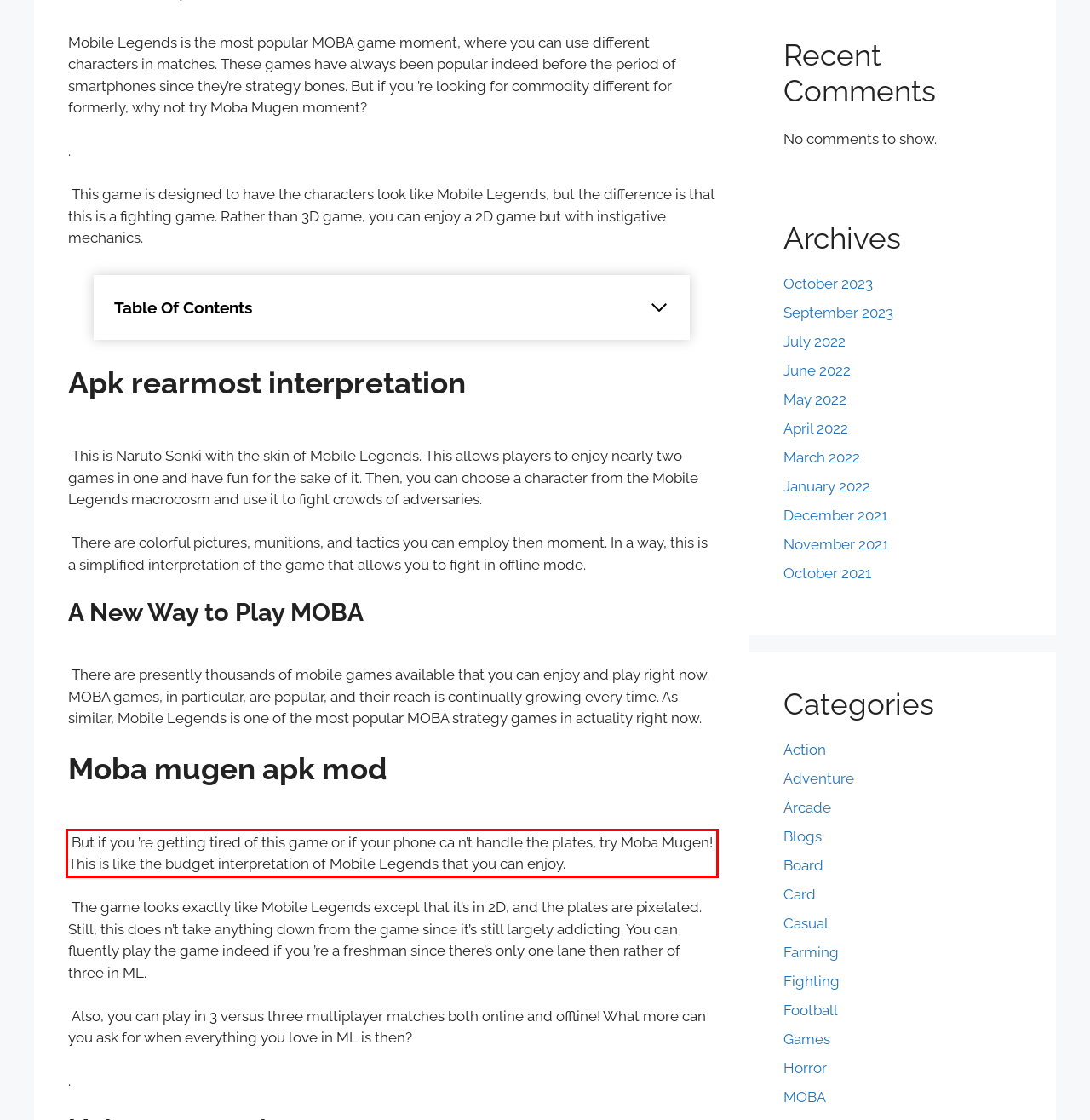By examining the provided screenshot of a webpage, recognize the text within the red bounding box and generate its text content.

But if you ’re getting tired of this game or if your phone ca n’t handle the plates, try Moba Mugen! This is like the budget interpretation of Mobile Legends that you can enjoy.